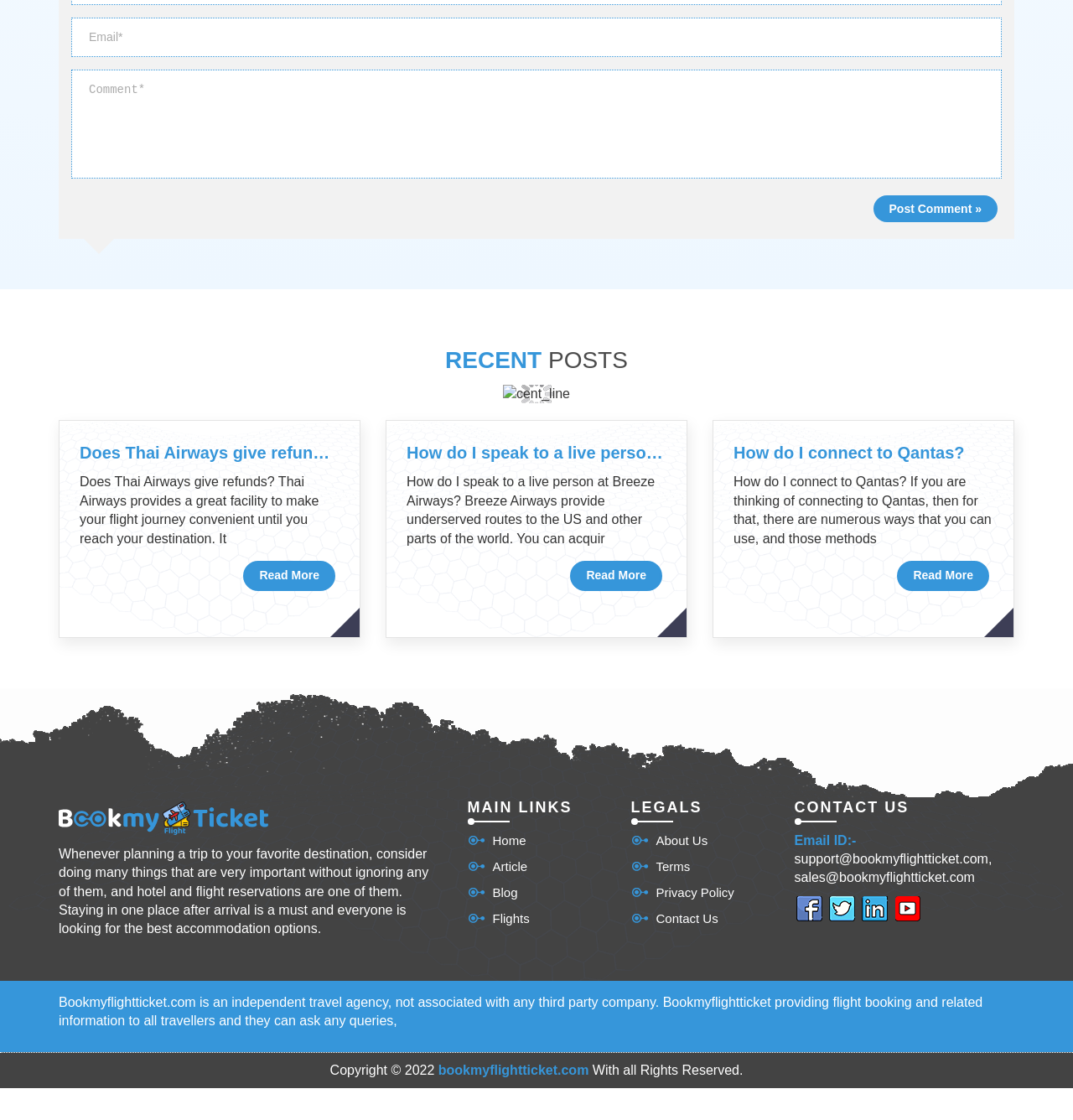Give a short answer using one word or phrase for the question:
What is the copyright year mentioned on the webpage?

2022